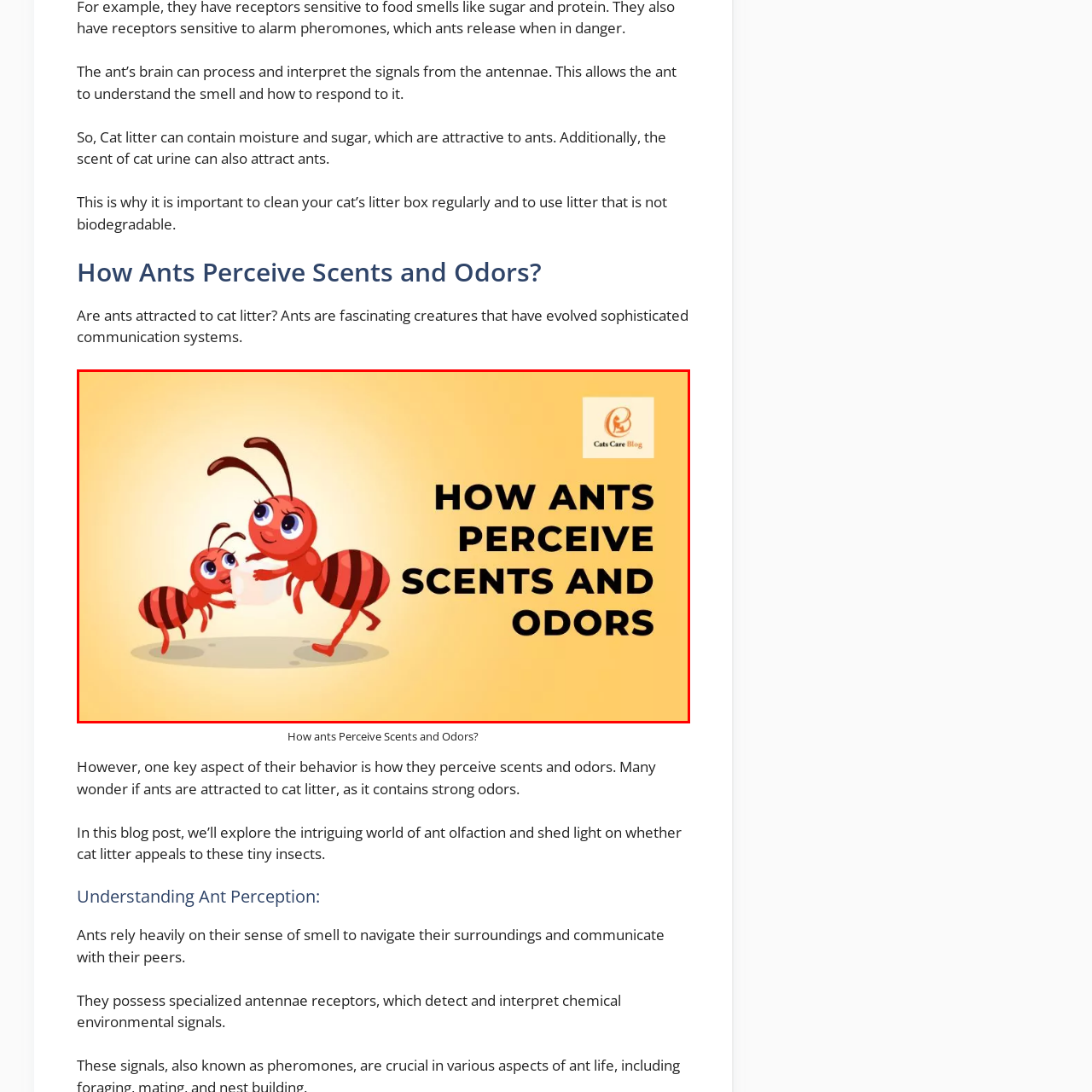Focus on the section within the red boundary and provide a detailed description.

The image features two cartoon ants, one larger and one smaller, engaging in a playful interaction as they appear to share something, possibly food. The background is a warm yellow, enhancing the cheerful demeanor of the ants. Bold, black text on the right states "HOW ANTS PERCEIVE SCENTS AND ODORS," indicating the focus of the accompanying content, which delves into the fascinating ways ants utilize their sense of smell for communication and navigation. The logo in the upper right corner suggests that the content is part of a “Cats Care Blog,” hinting at a connection between the olfactory behaviors of ants and topics related to cats, particularly concerning the attraction of ants to cat litter due to its strong odors.